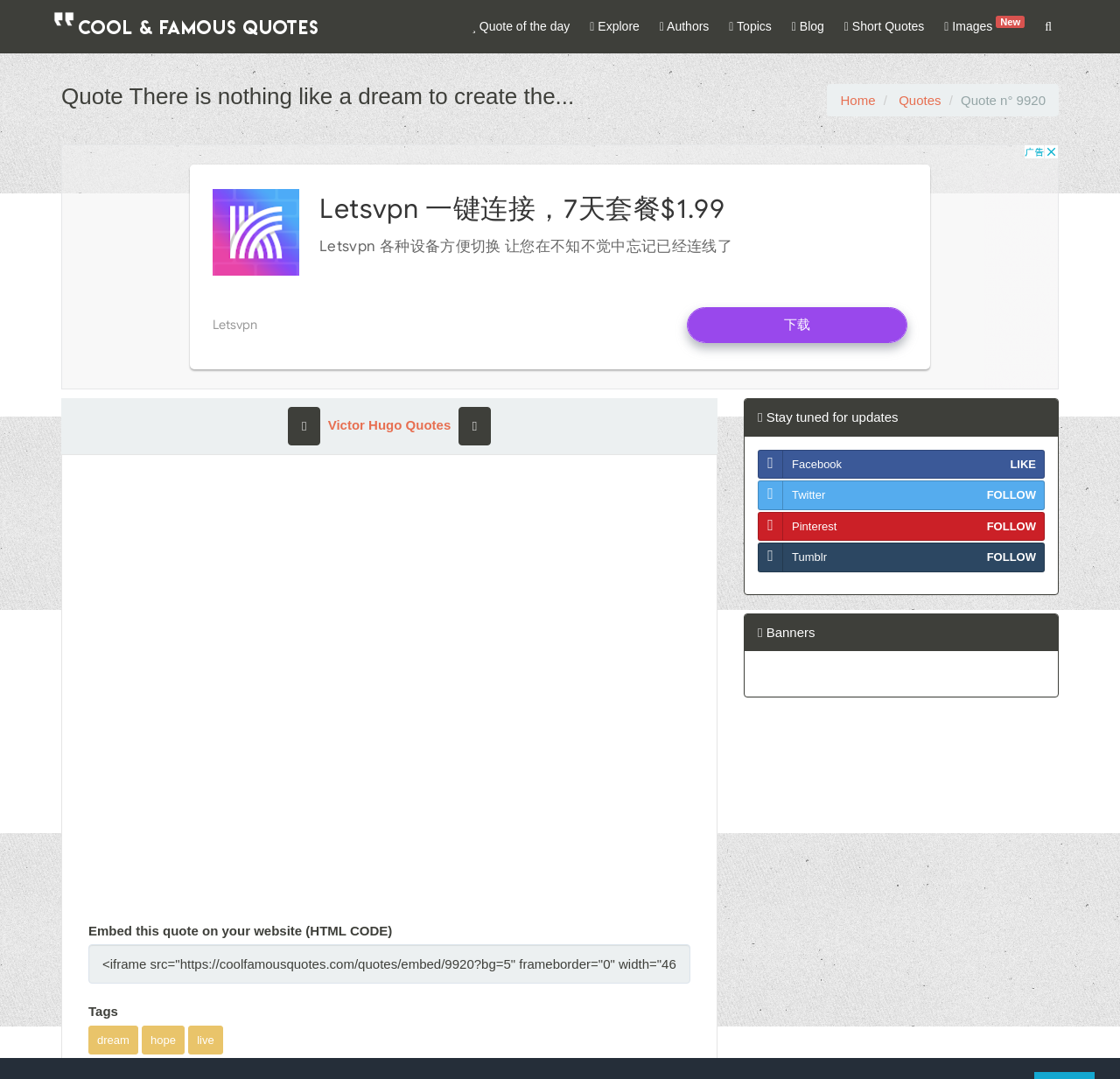Provide a brief response to the question below using one word or phrase:
What are the tags related to the quote?

dream, hope, live